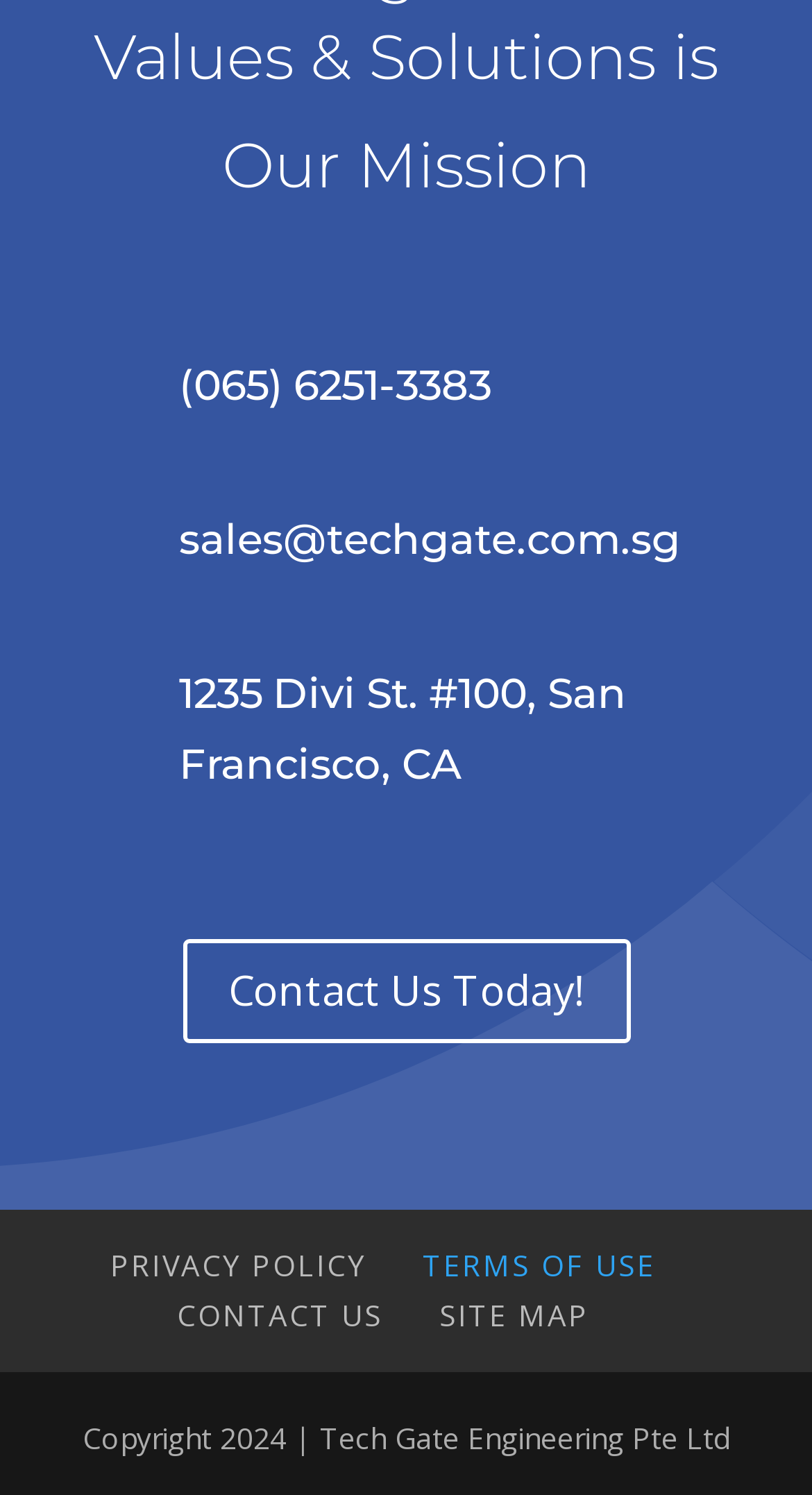Determine the bounding box coordinates for the HTML element described here: "Contact Us Today!".

[0.224, 0.629, 0.776, 0.698]